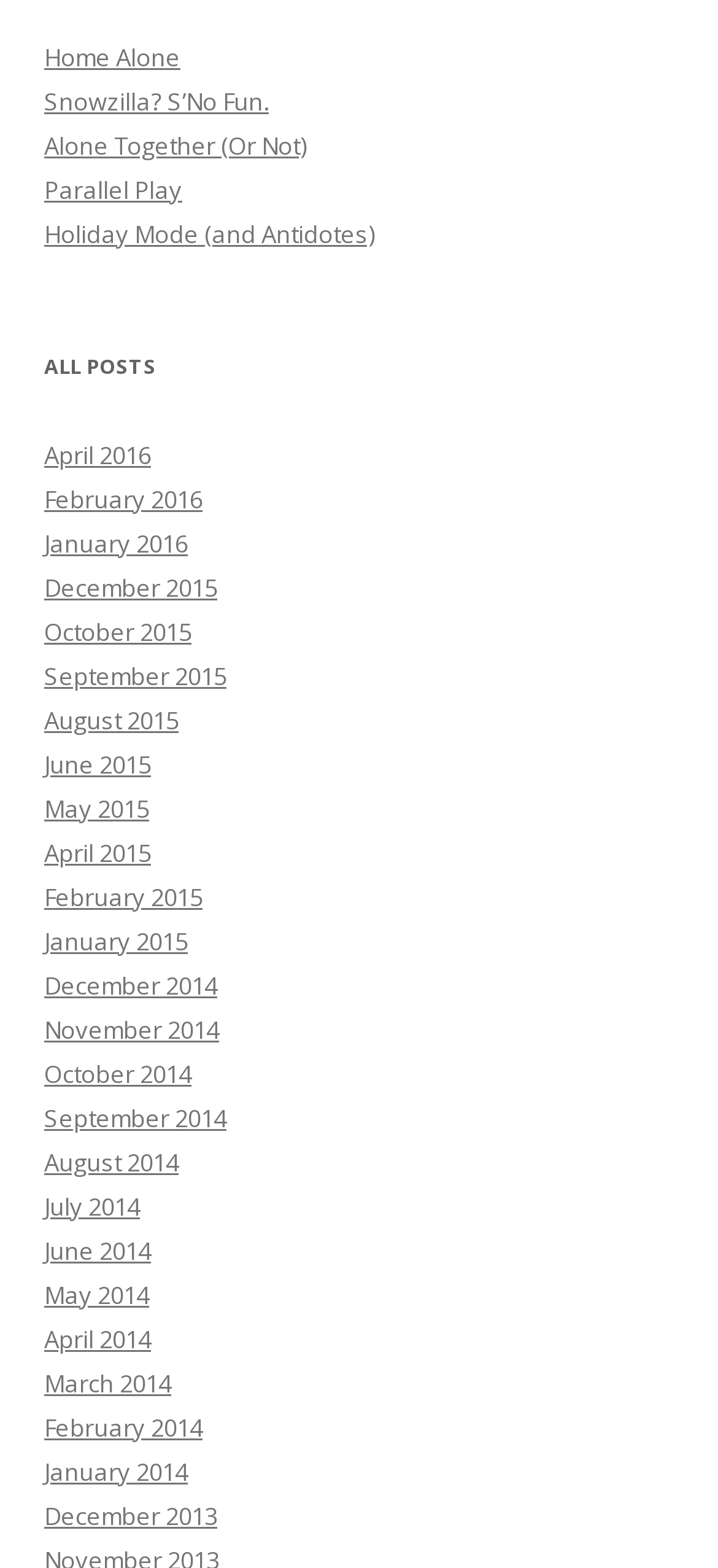Based on the element description, predict the bounding box coordinates (top-left x, top-left y, bottom-right x, bottom-right y) for the UI element in the screenshot: Snowzilla? S’No Fun.

[0.062, 0.054, 0.374, 0.075]